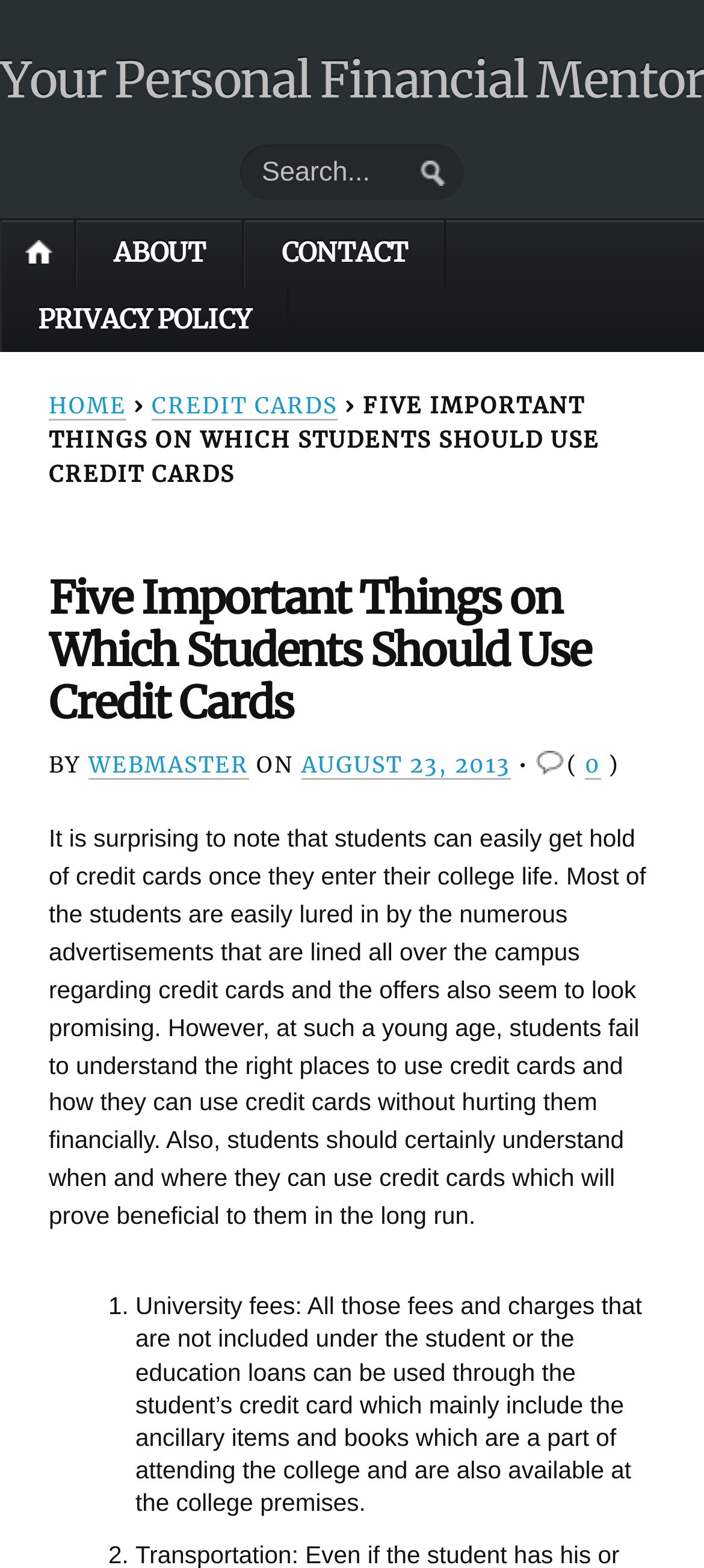Given the element description Credit Cards, predict the bounding box coordinates for the UI element in the webpage screenshot. The format should be (top-left x, top-left y, bottom-right x, bottom-right y), and the values should be between 0 and 1.

[0.215, 0.25, 0.479, 0.268]